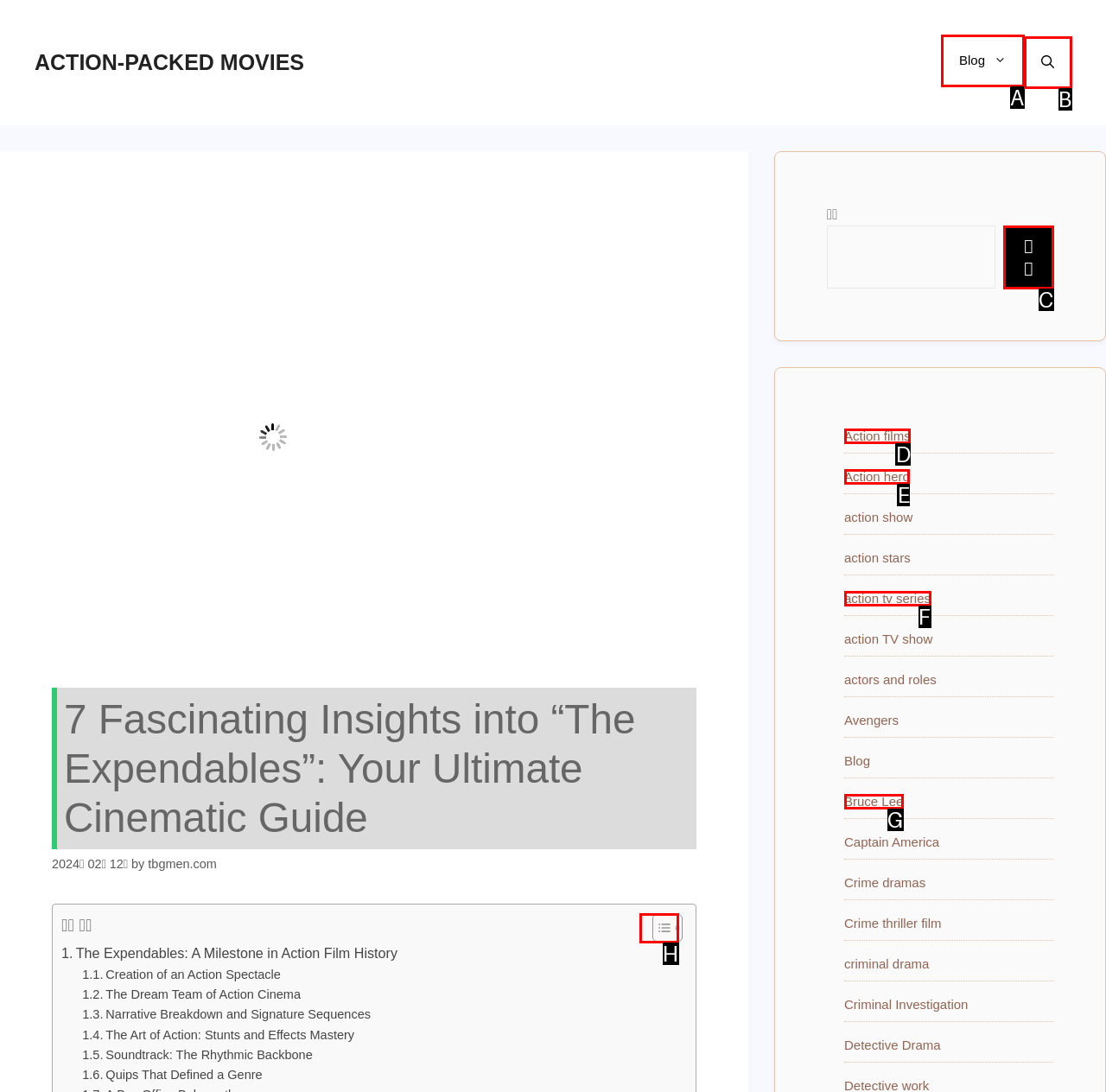For the task "Open the search bar", which option's letter should you click? Answer with the letter only.

B